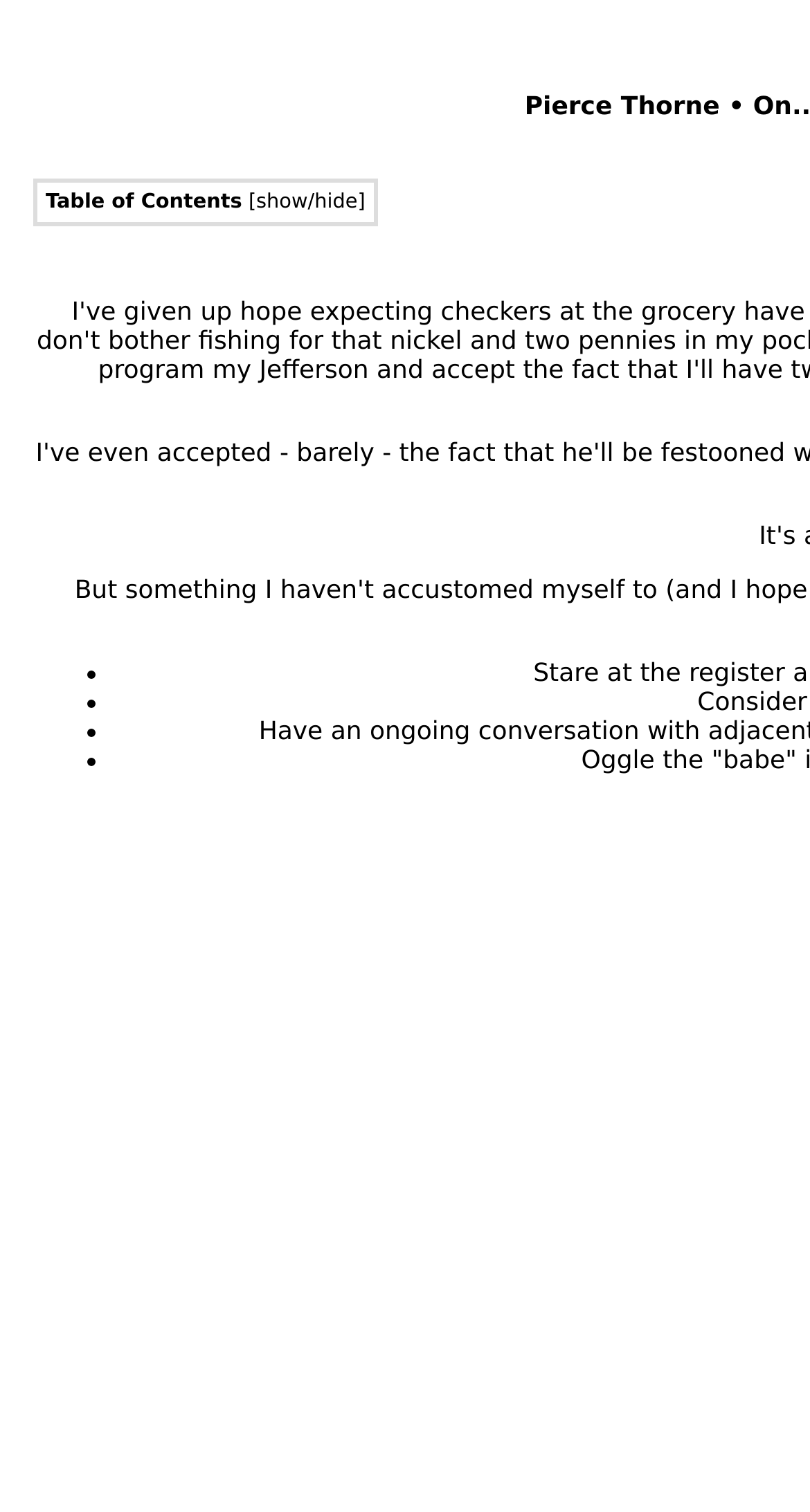Provide the bounding box coordinates of the HTML element this sentence describes: "[show/hide]". The bounding box coordinates consist of four float numbers between 0 and 1, i.e., [left, top, right, bottom].

[0.299, 0.126, 0.451, 0.141]